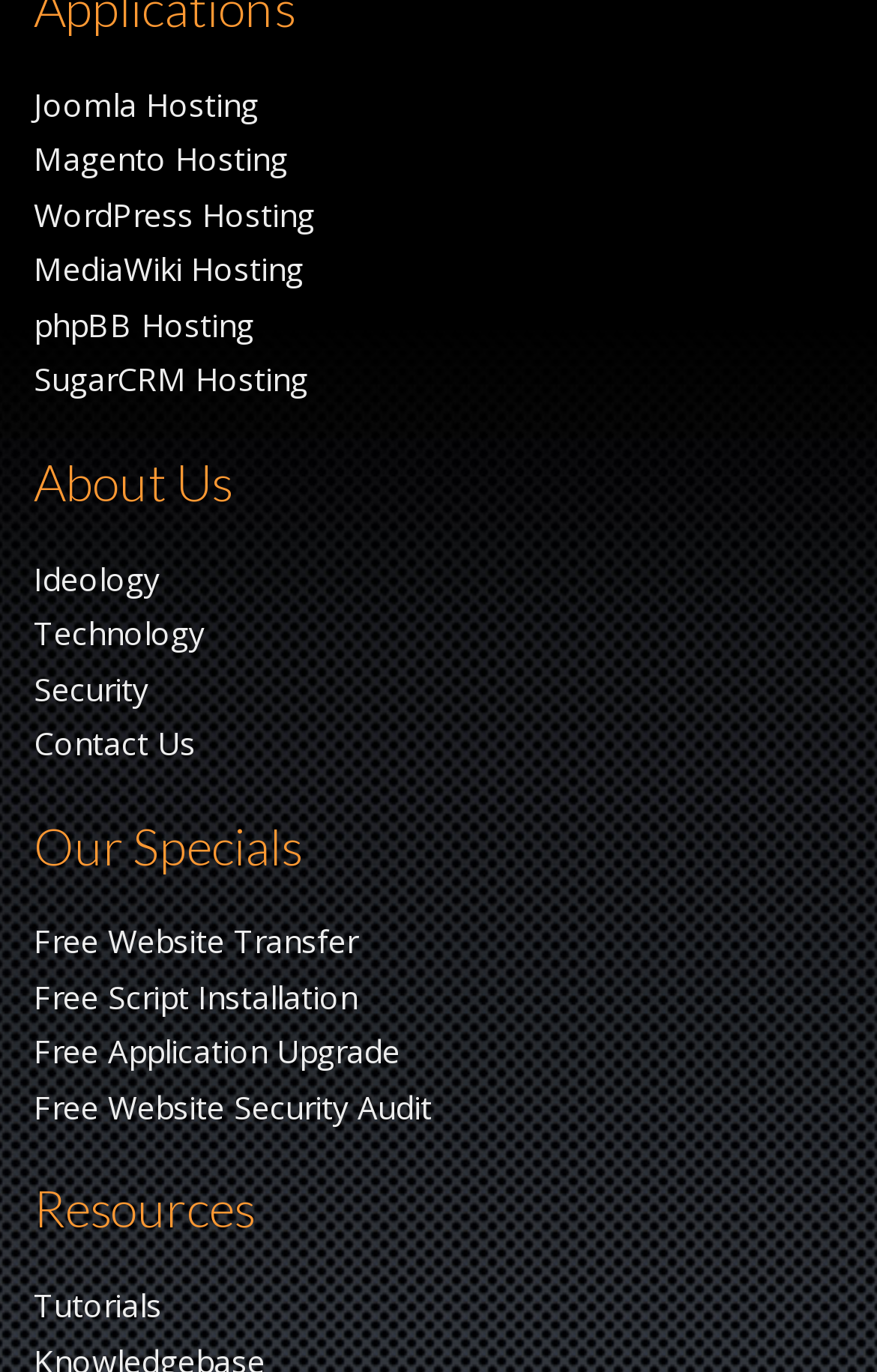Kindly determine the bounding box coordinates for the clickable area to achieve the given instruction: "Get Free Website Transfer".

[0.038, 0.671, 0.408, 0.702]